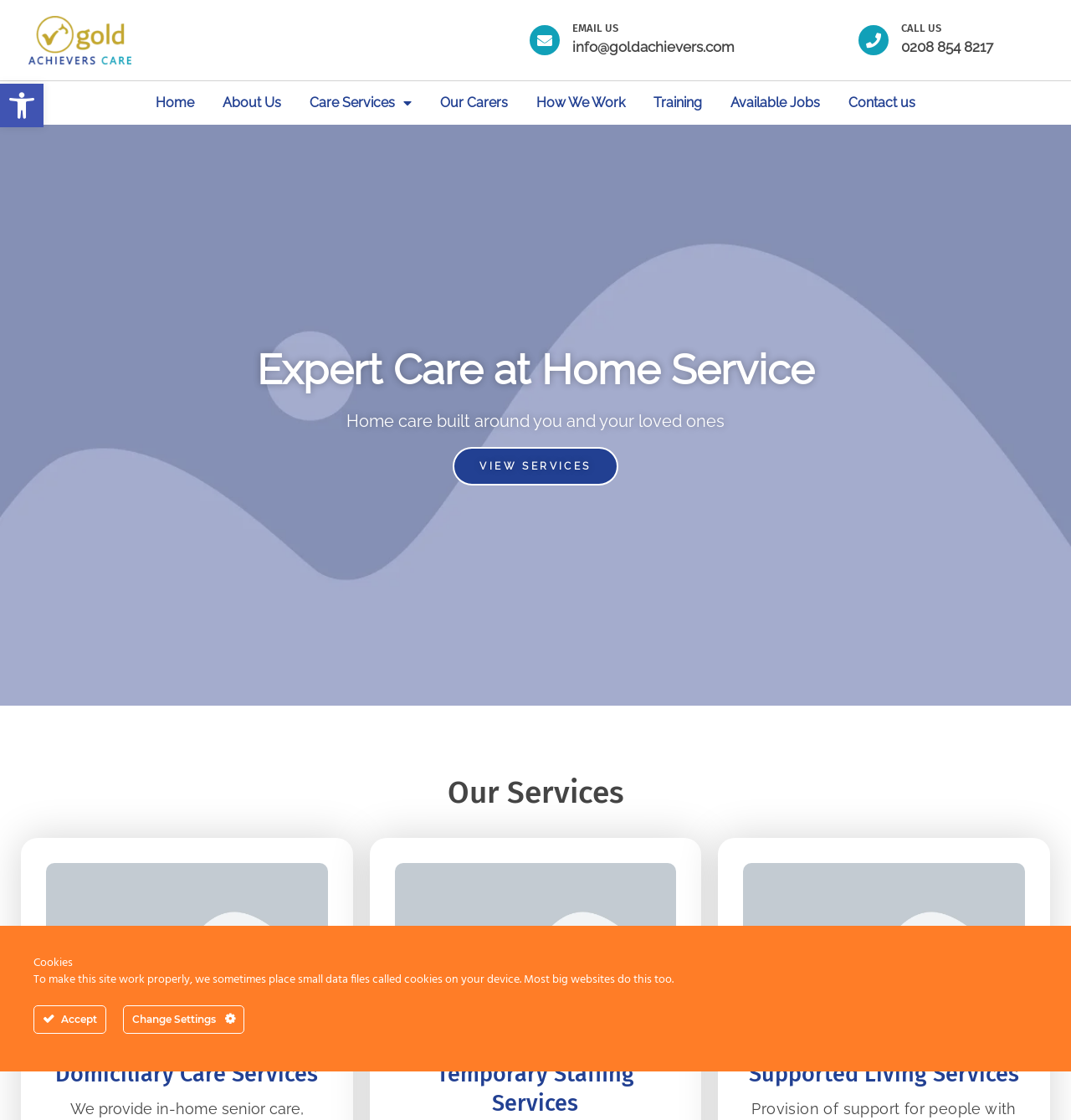Determine the bounding box coordinates of the element that should be clicked to execute the following command: "Call us".

[0.842, 0.019, 0.879, 0.031]